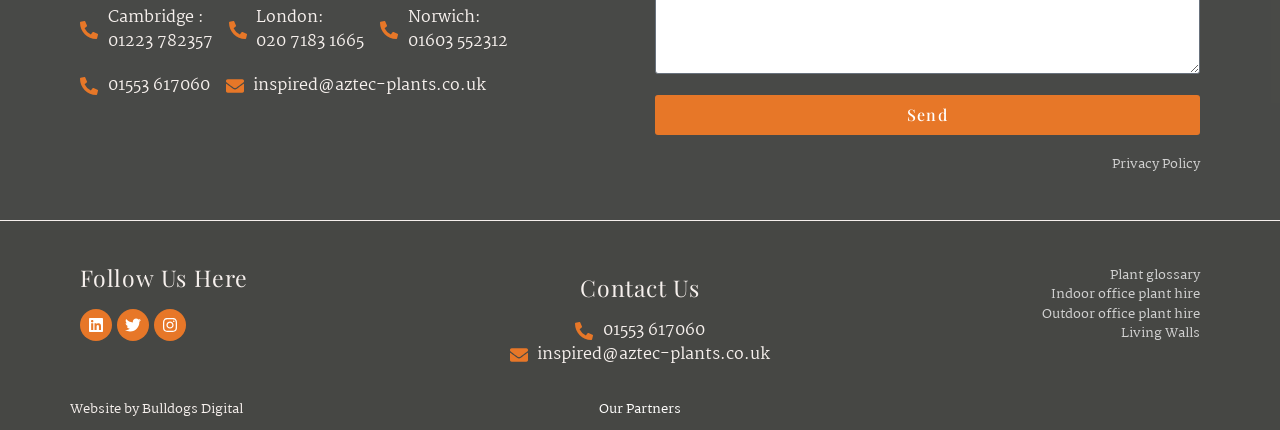Please determine the bounding box coordinates of the area that needs to be clicked to complete this task: 'Call the 'Cambridge' office'. The coordinates must be four float numbers between 0 and 1, formatted as [left, top, right, bottom].

[0.062, 0.015, 0.166, 0.126]